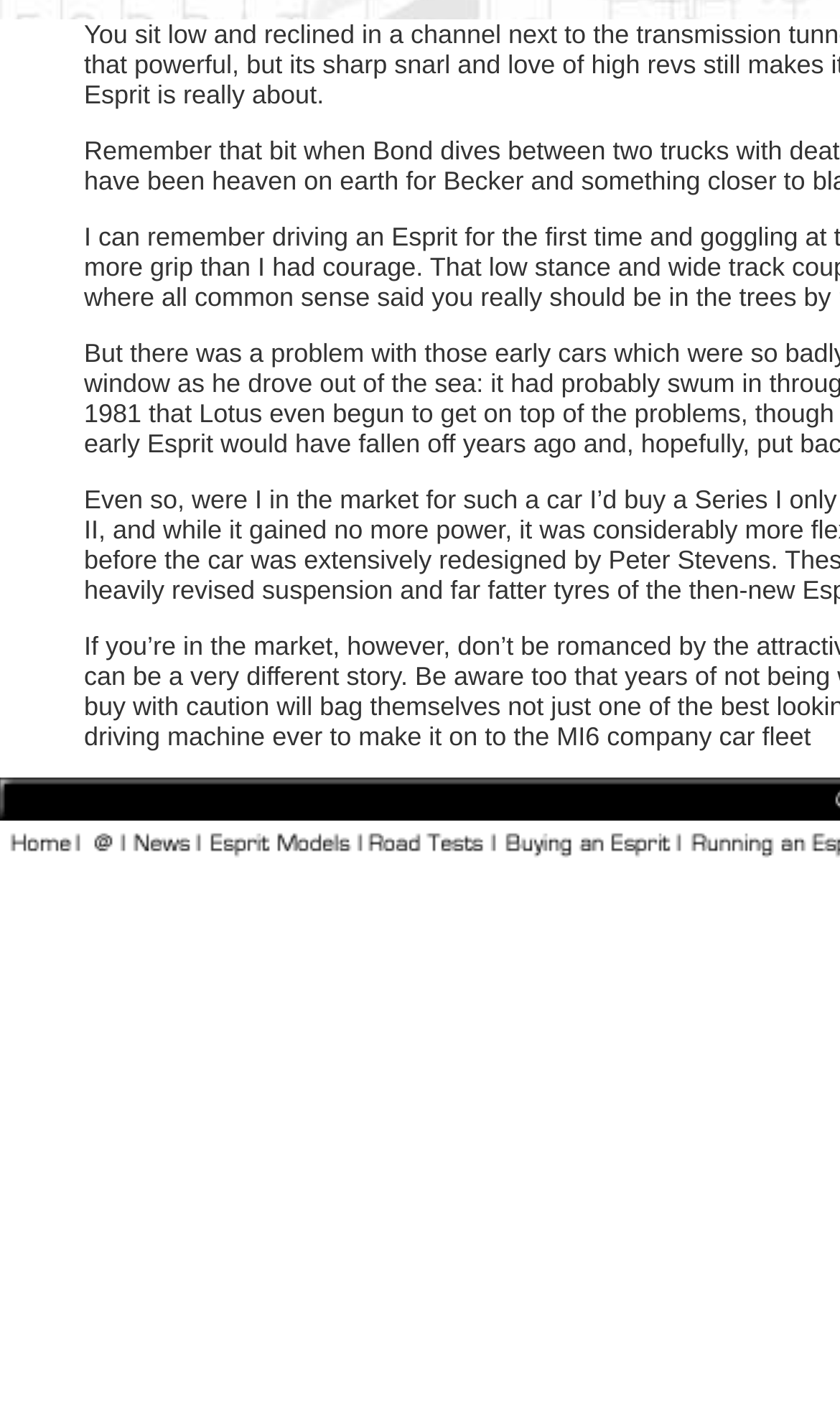Locate the bounding box of the UI element described by: "alt="buying an esprit" name="footnote_r1_c61"" in the given webpage screenshot.

[0.587, 0.596, 0.808, 0.622]